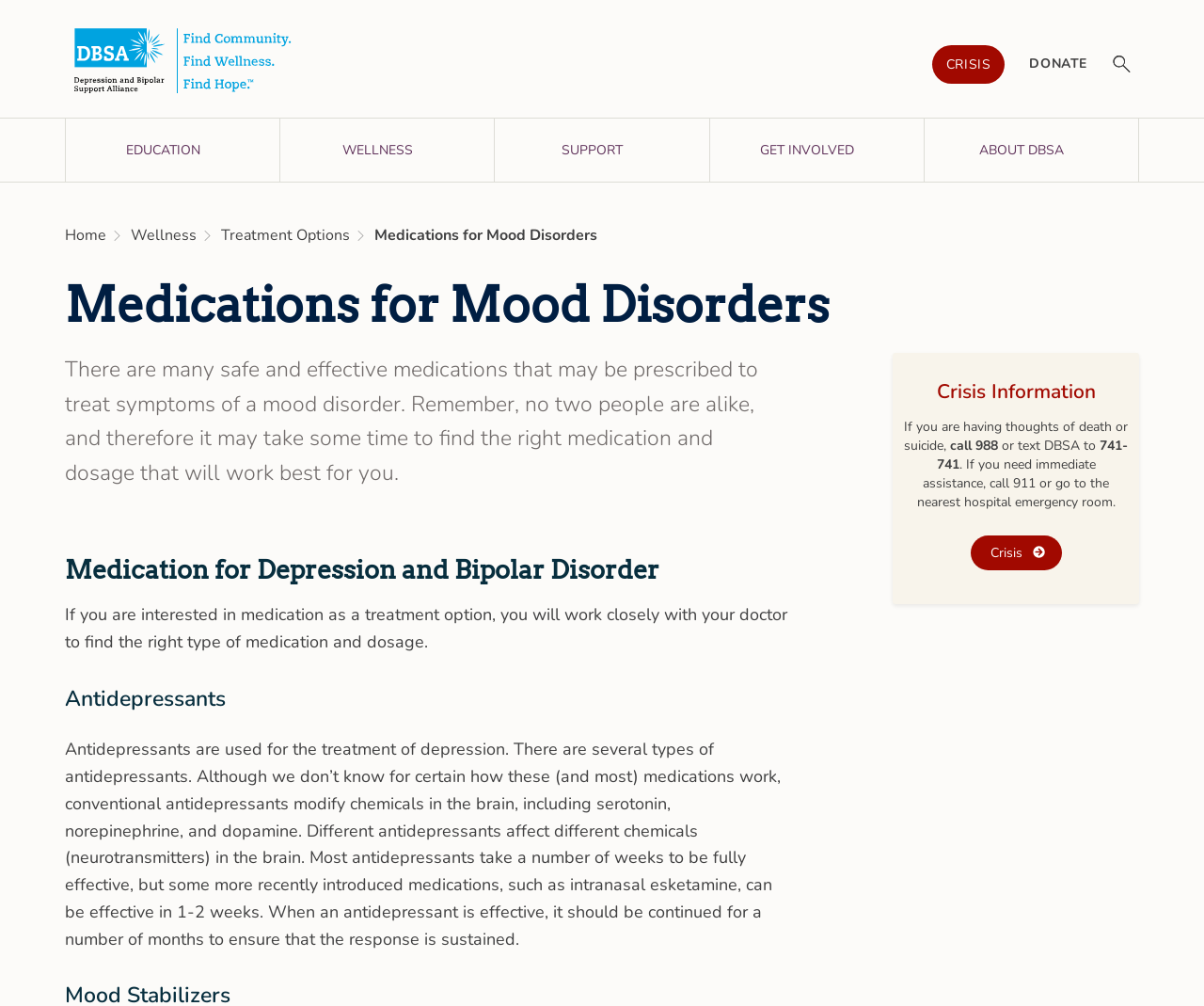Find the bounding box coordinates of the clickable area required to complete the following action: "Search for something".

[0.923, 0.047, 0.946, 0.081]